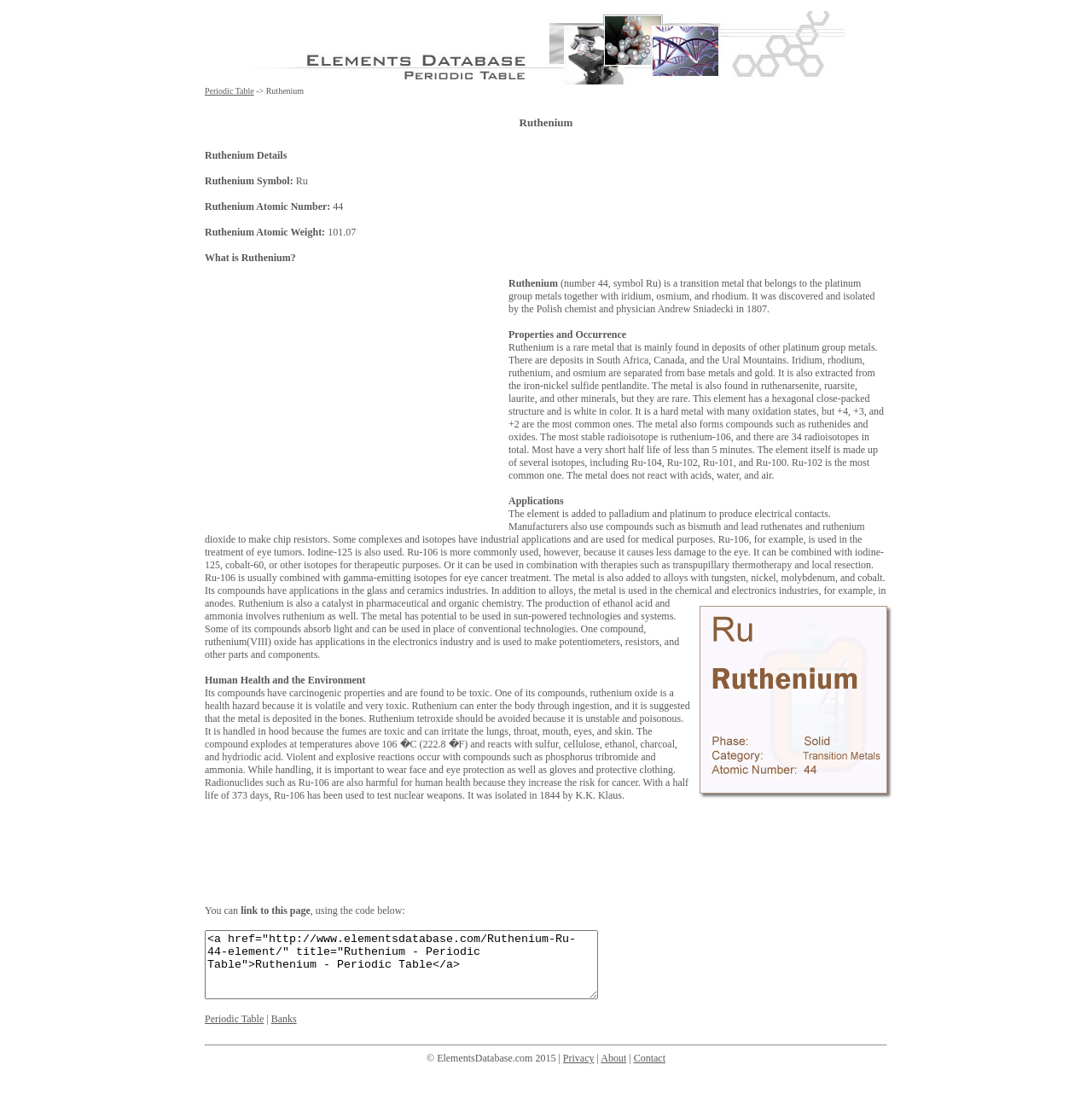Mark the bounding box of the element that matches the following description: "aria-label="Advertisement" name="aswift_0" title="Advertisement"".

[0.195, 0.256, 0.458, 0.47]